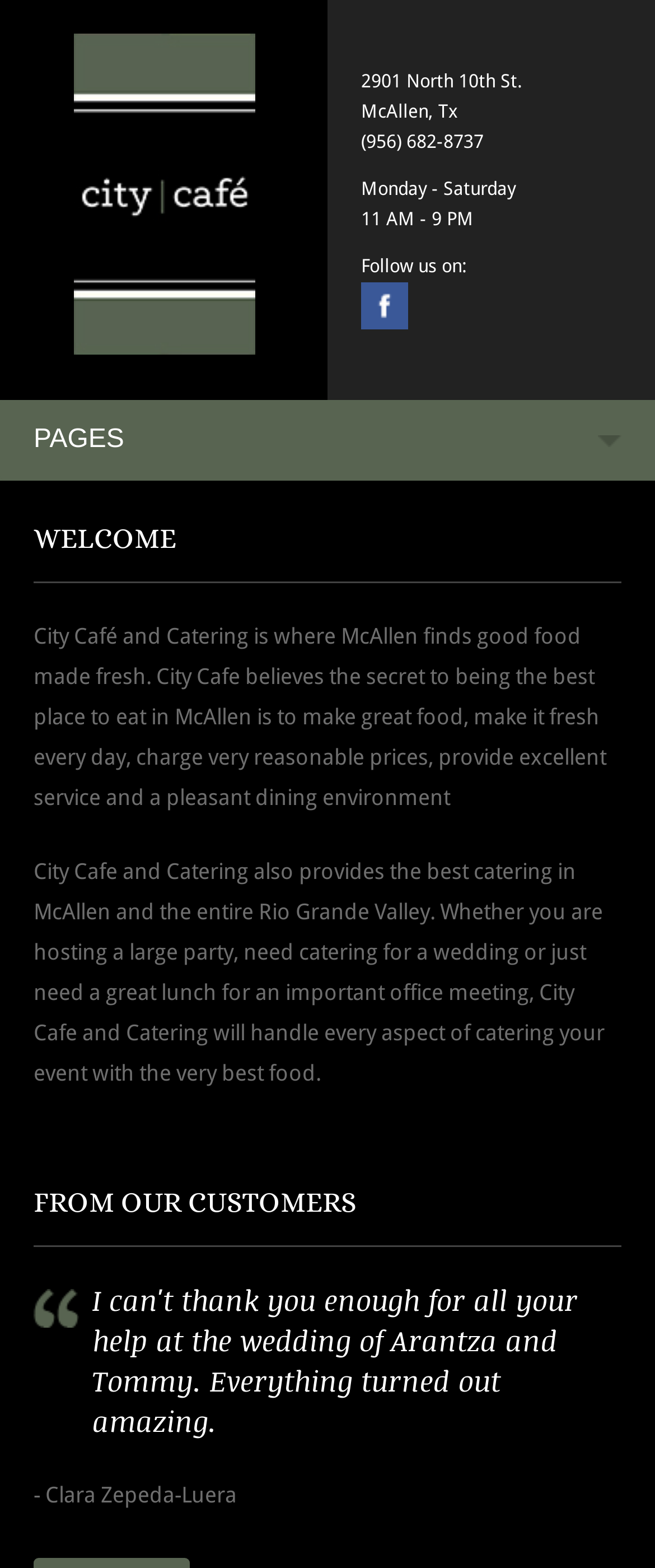Articulate a detailed summary of the webpage's content and design.

This webpage is about City Cafe & Catering, a restaurant in McAllen, Texas. At the top, there is a link on the left side, and on the right side, the restaurant's address, phone number, and business hours are listed. Below the address, there is a "Follow us on" section with a Facebook link and icon.

In the middle of the page, there is a dropdown menu that spans the entire width of the page. Below the menu, there are two headings: "WELCOME" and "FROM OUR CUSTOMERS". Under the "WELCOME" heading, there are two paragraphs of text that describe the restaurant's philosophy and catering services.

Under the "FROM OUR CUSTOMERS" heading, there is a blockquote with a customer testimonial from Clara Zepeda-Luera. The testimonial is indented and takes up most of the width of the page.